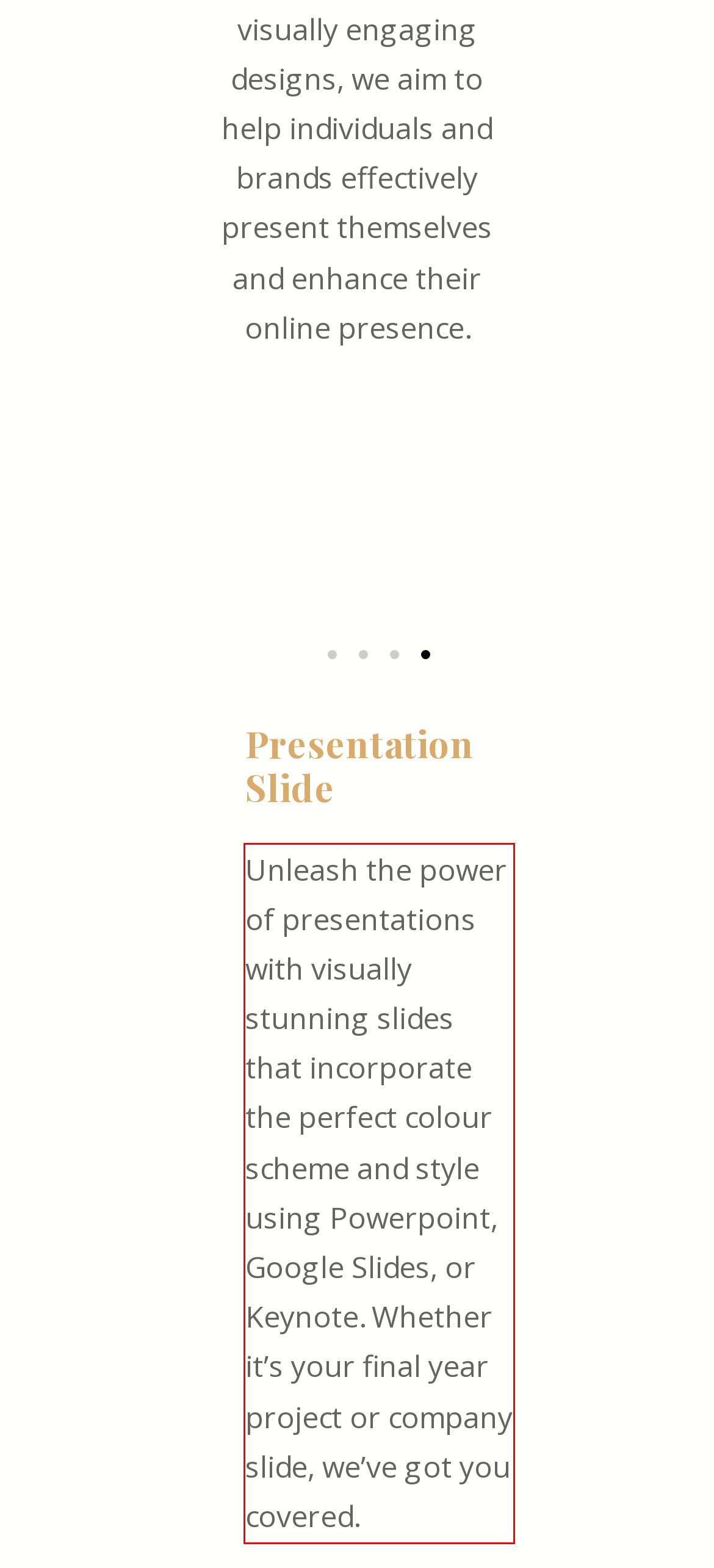Please perform OCR on the UI element surrounded by the red bounding box in the given webpage screenshot and extract its text content.

Unleash the power of presentations with visually stunning slides that incorporate the perfect colour scheme and style using Powerpoint, Google Slides, or Keynote. Whether it’s your final year project or company slide, we’ve got you covered.